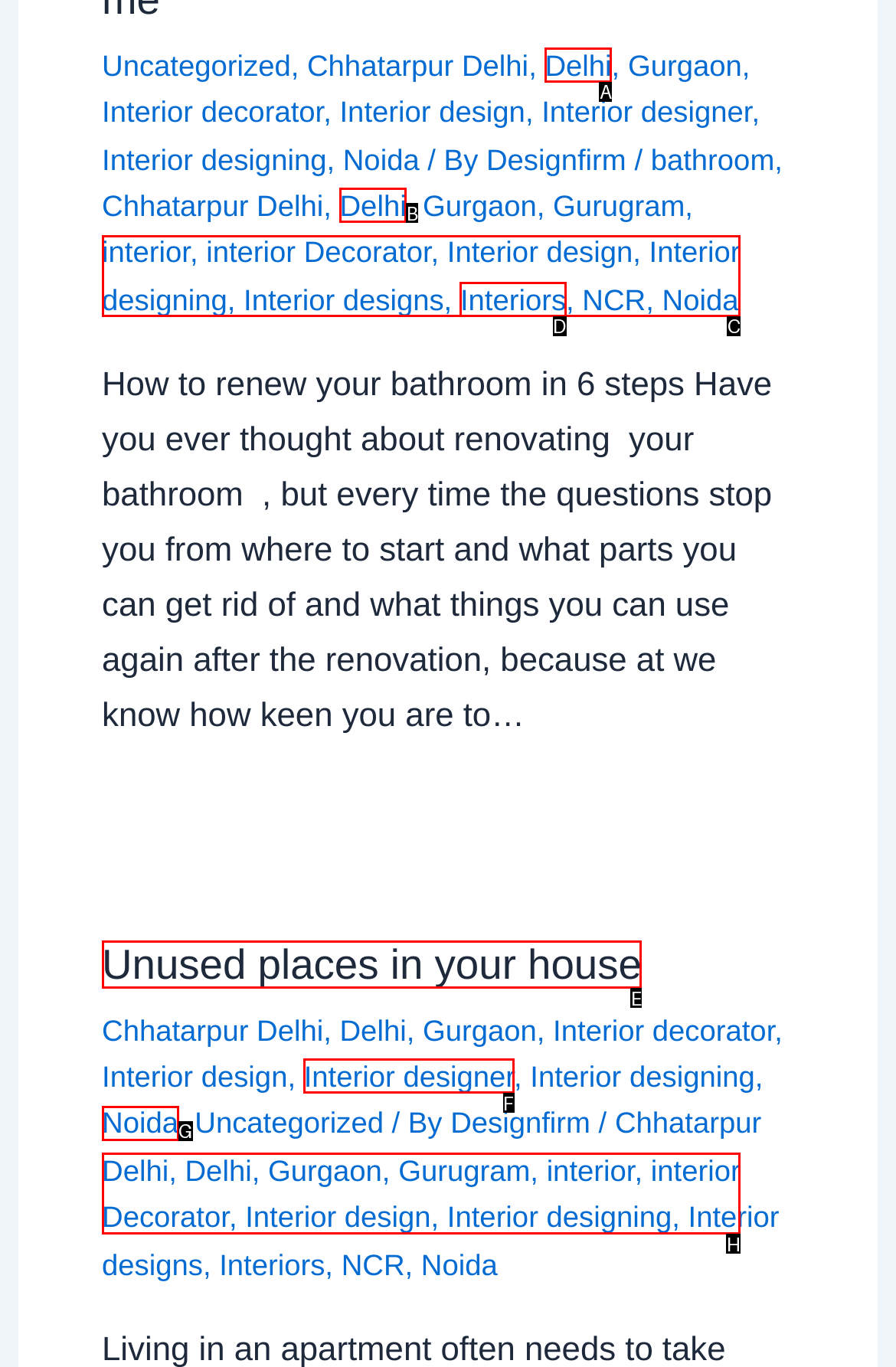What option should you select to complete this task: Visit the 'Unused places in your house' page? Indicate your answer by providing the letter only.

E